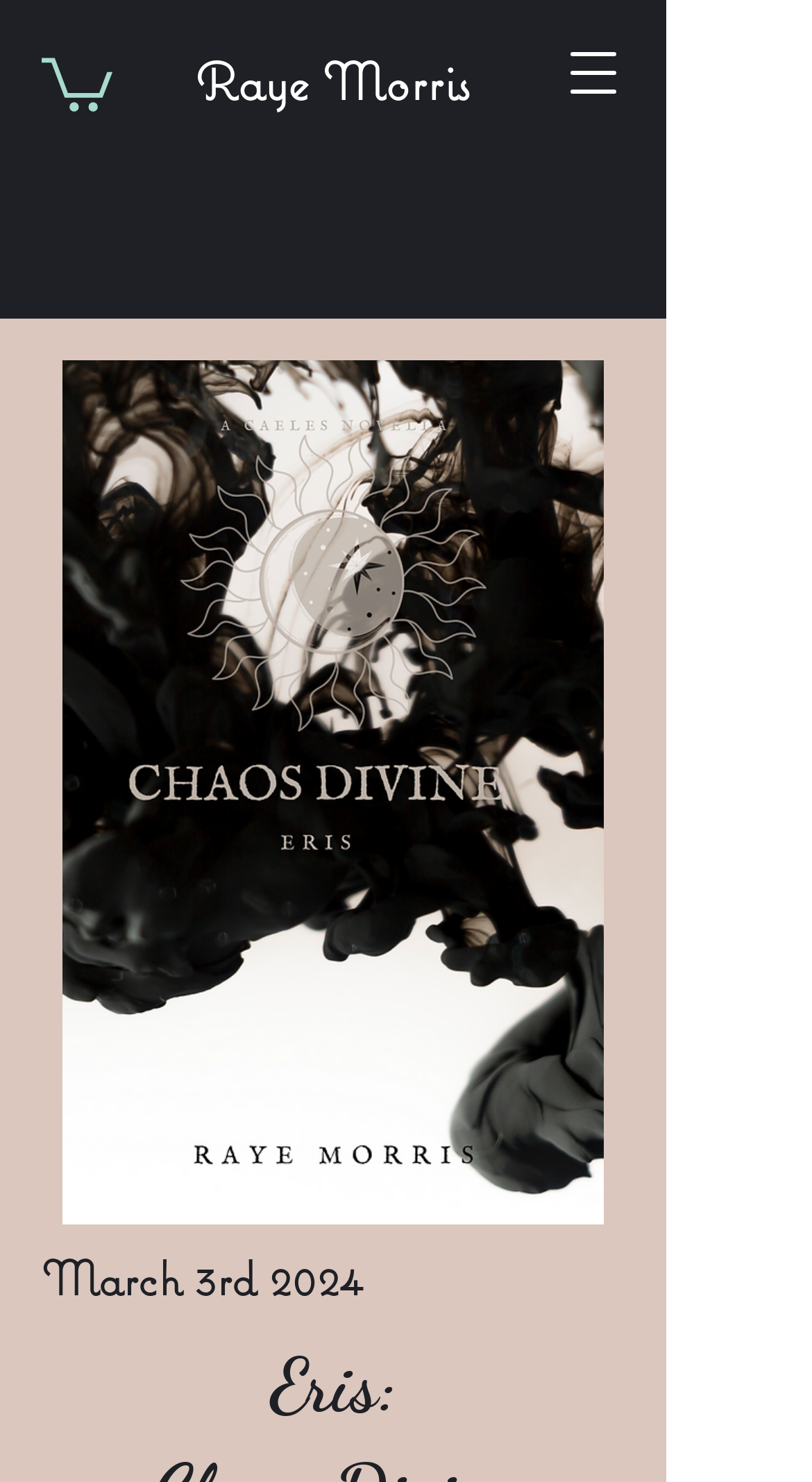How many links are present on the webpage? Based on the screenshot, please respond with a single word or phrase.

2